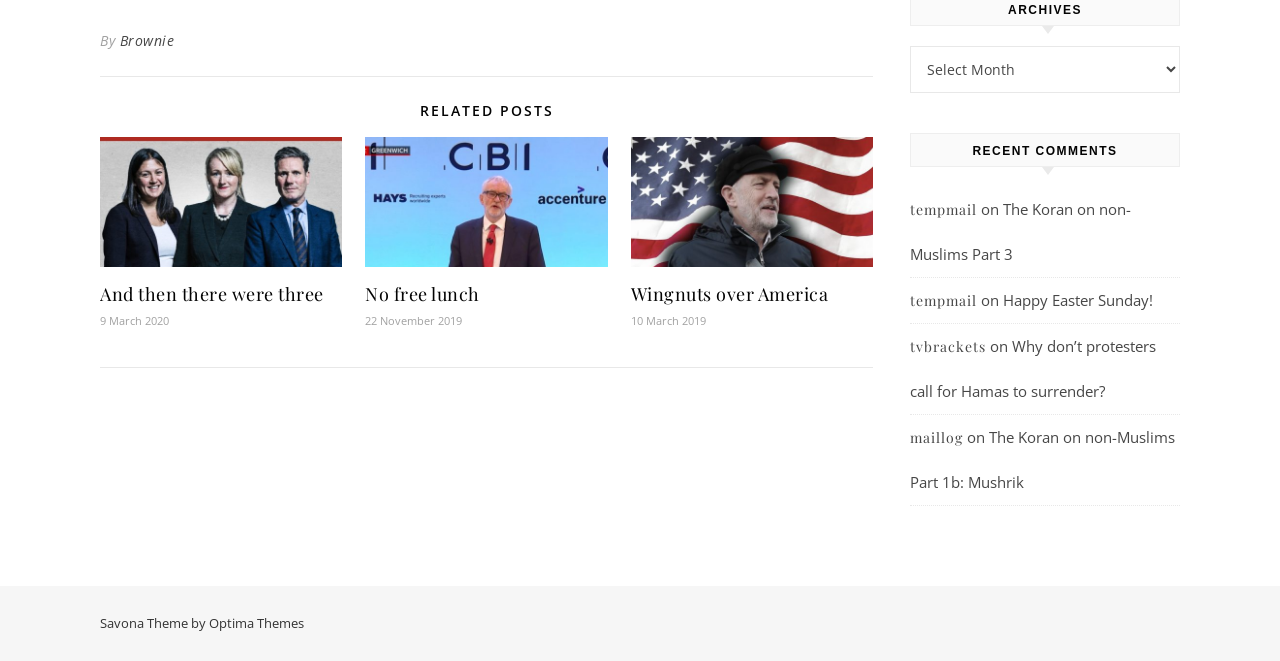Identify the bounding box coordinates for the element that needs to be clicked to fulfill this instruction: "Check 'Rapper' link". Provide the coordinates in the format of four float numbers between 0 and 1: [left, top, right, bottom].

None